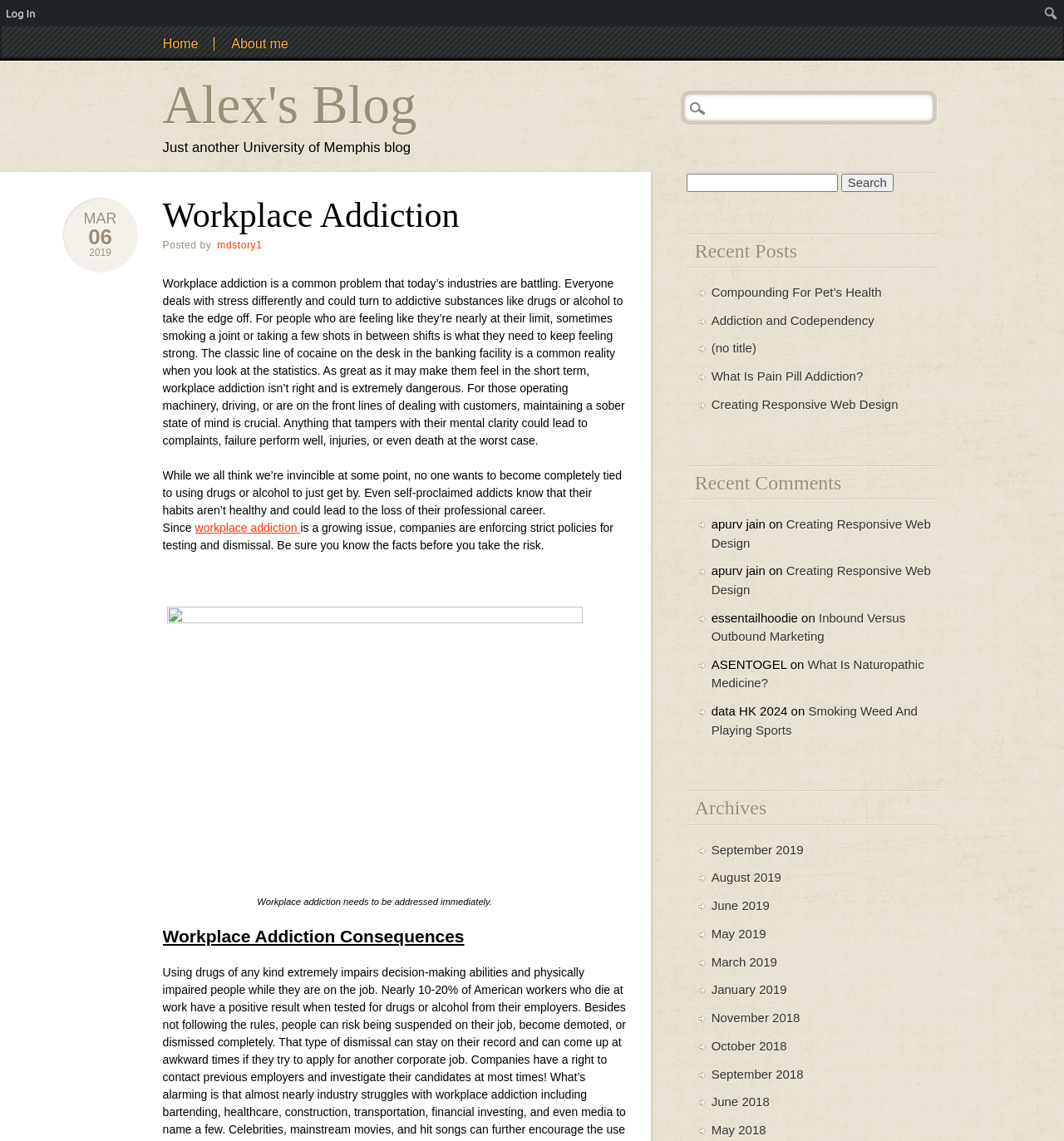Describe all the key features and sections of the webpage thoroughly.

This webpage is Alex's Blog, a personal blog hosted by the University of Memphis. At the top, there is a main menu with links to "Home" and "About me". Below the main menu, there is a header section with the blog title "Alex's Blog" and a subtitle "Just another University of Memphis blog". 

To the right of the header section, there is a search bar with a text box and a "Search" button. Below the search bar, there are several sections, including "Recent Posts", "Recent Comments", and "Archives". The "Recent Posts" section lists several article titles, such as "Compounding For Pet’s Health", "Addiction and Codependency", and "What Is Pain Pill Addiction?". The "Recent Comments" section displays comments from users, including their names and the article titles they commented on. The "Archives" section lists links to monthly archives of the blog, dating back to 2018.

The main content of the page is an article titled "Workplace Addiction", which discusses the dangers of addiction in the workplace. The article is divided into several sections, including an introduction, a section on the consequences of workplace addiction, and a section with an image. The image is described by a caption "Workplace addiction needs to be addressed immediately." 

At the bottom of the page, there is a link to "Log In" and a search bar with a text box.